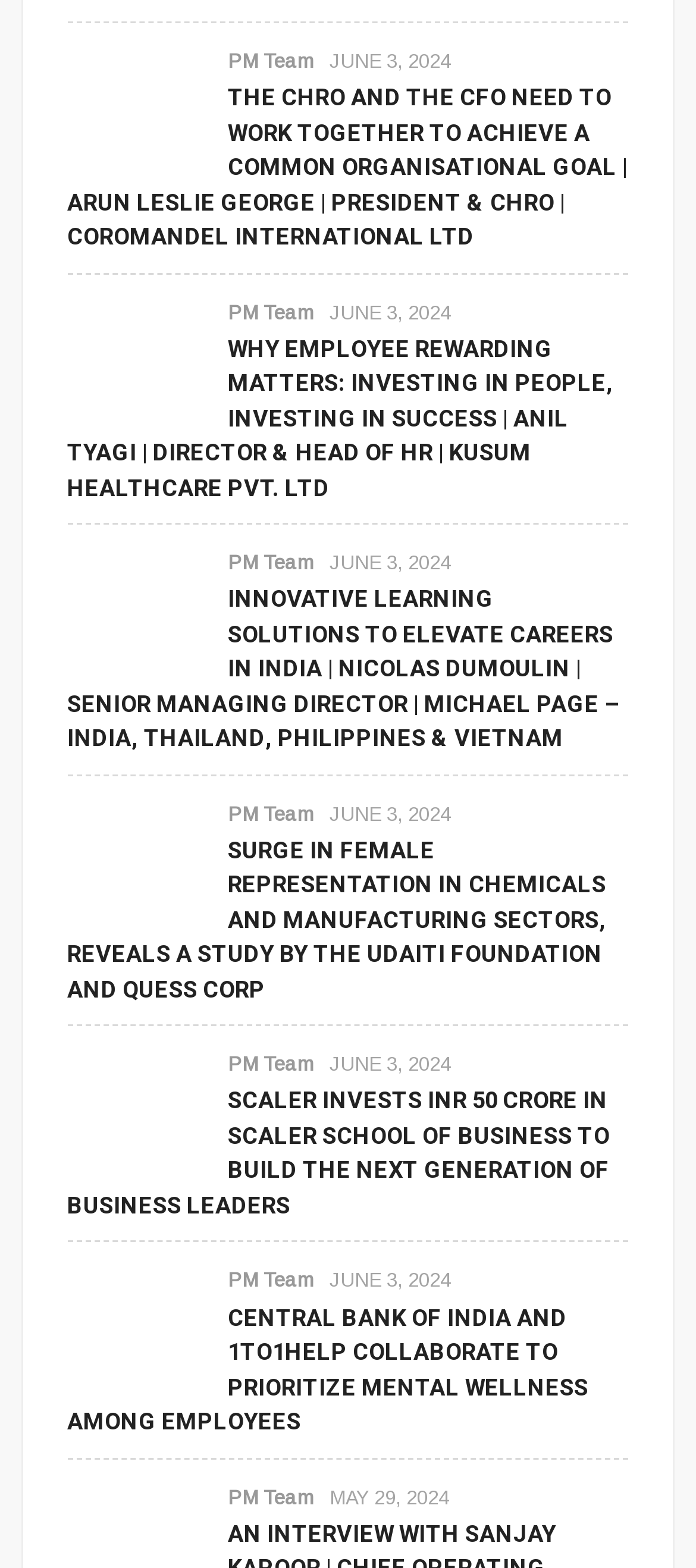Provide your answer in a single word or phrase: 
What is the vertical position of the fifth article?

bottom